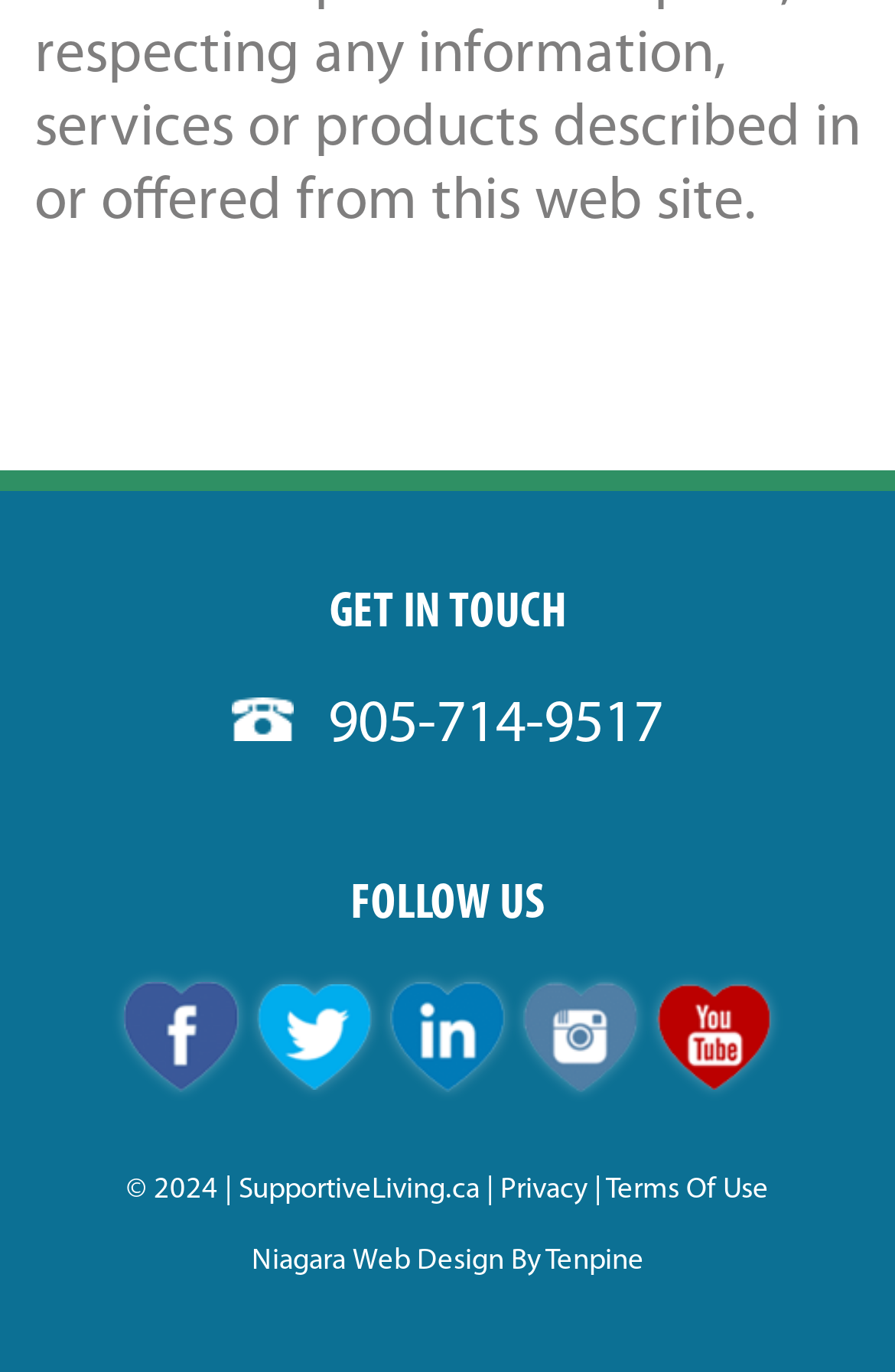What is the copyright year?
Provide an in-depth and detailed explanation in response to the question.

The copyright year is mentioned in the text '© 2024 |' located at the bottom of the page.